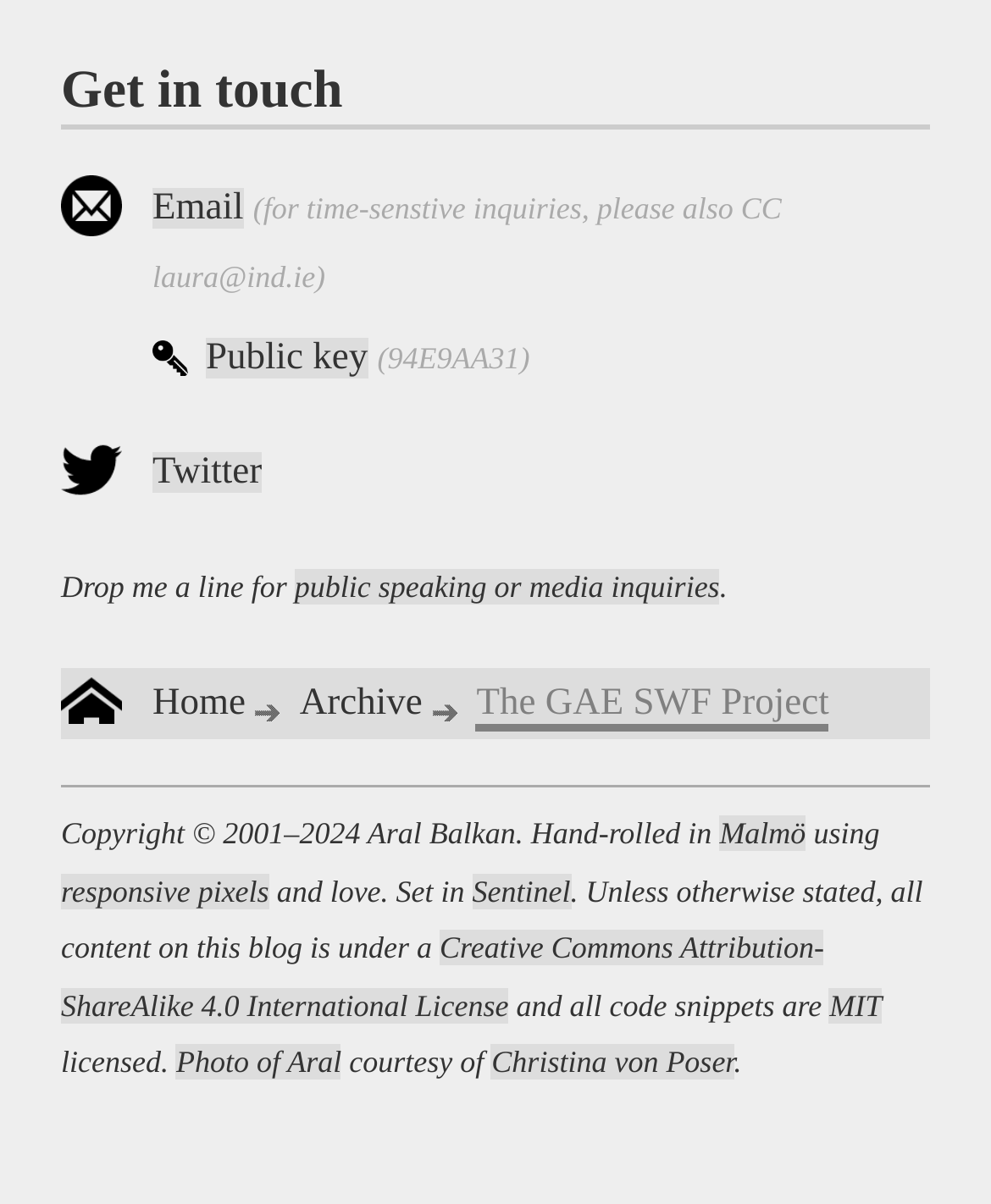Locate the bounding box coordinates of the item that should be clicked to fulfill the instruction: "Follow on Twitter".

[0.154, 0.375, 0.264, 0.409]